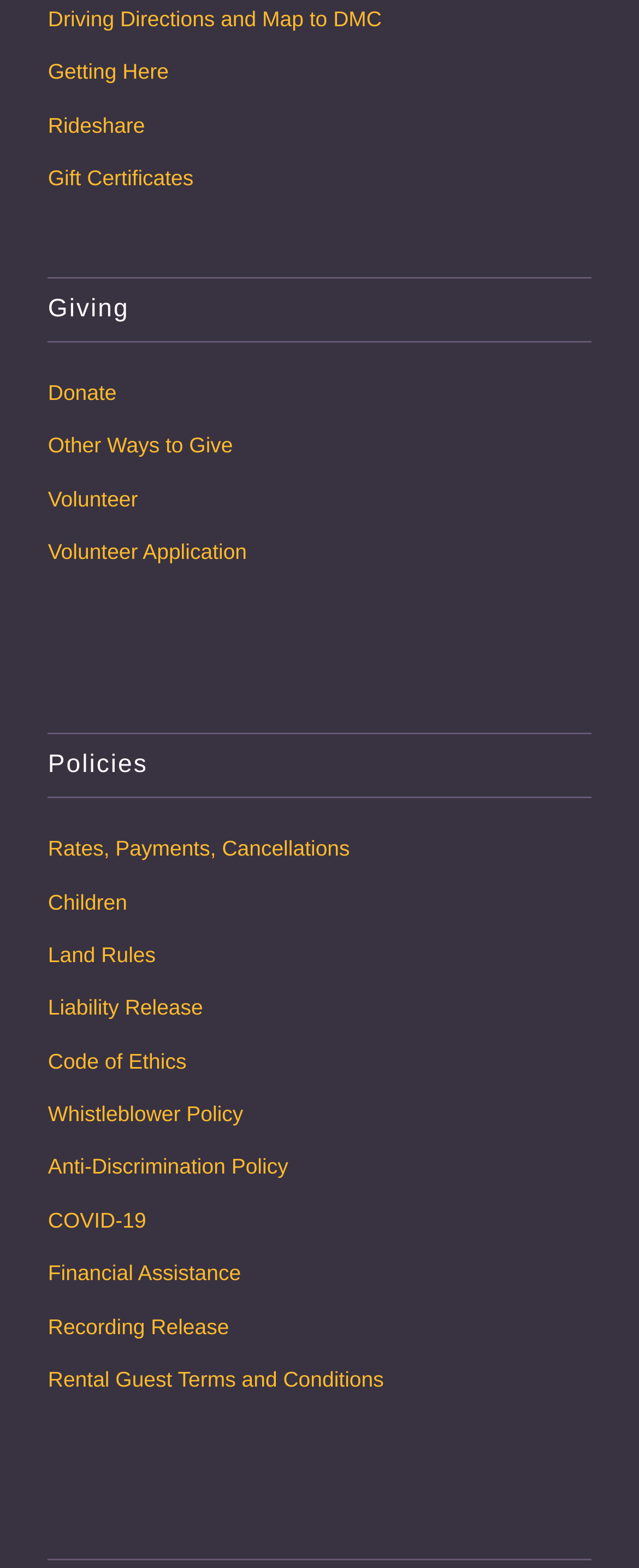Provide the bounding box coordinates of the HTML element this sentence describes: "Donate". The bounding box coordinates consist of four float numbers between 0 and 1, i.e., [left, top, right, bottom].

[0.075, 0.234, 0.925, 0.268]